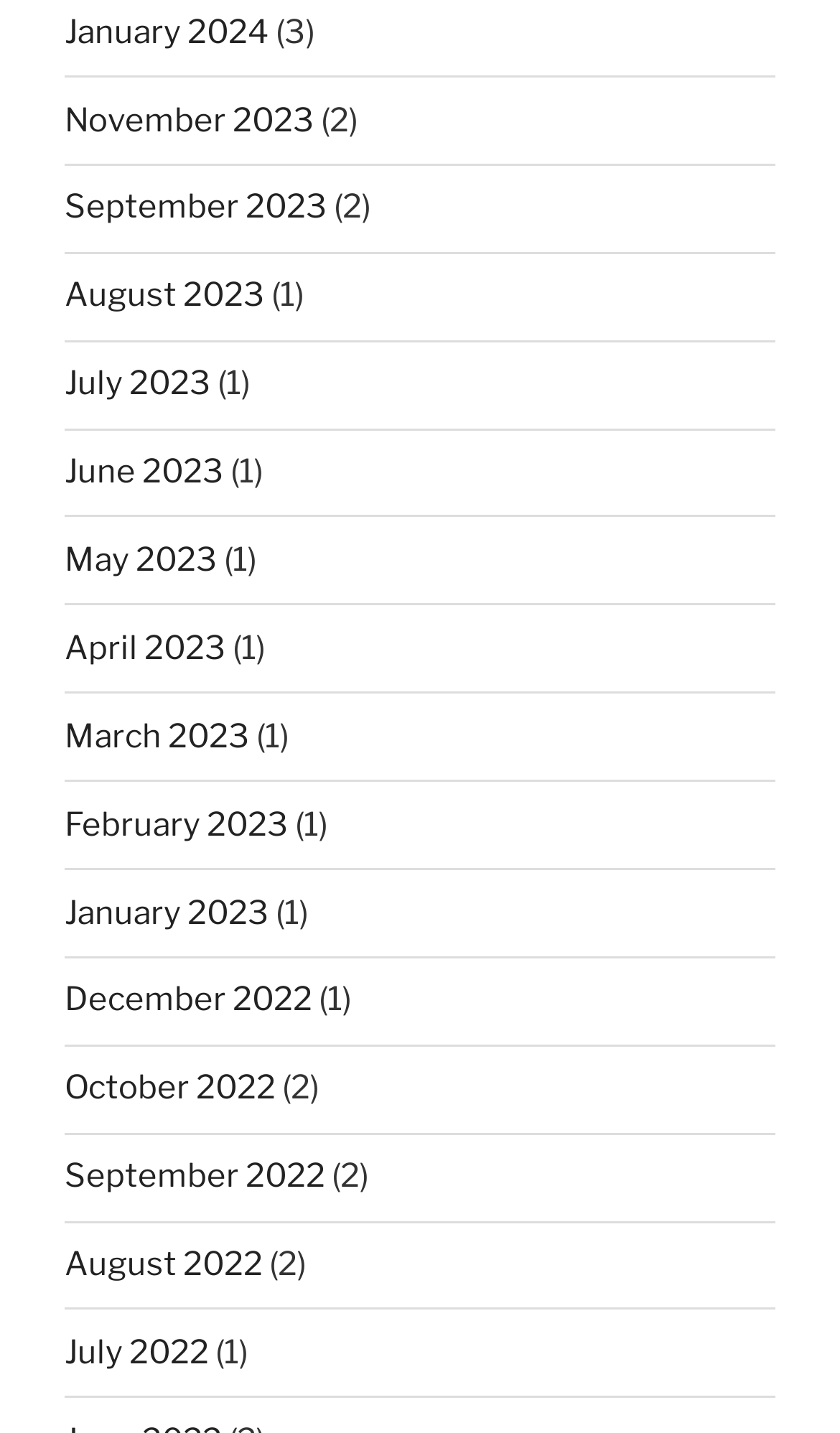Determine the bounding box coordinates for the region that must be clicked to execute the following instruction: "Go to November 2023".

[0.077, 0.07, 0.374, 0.097]